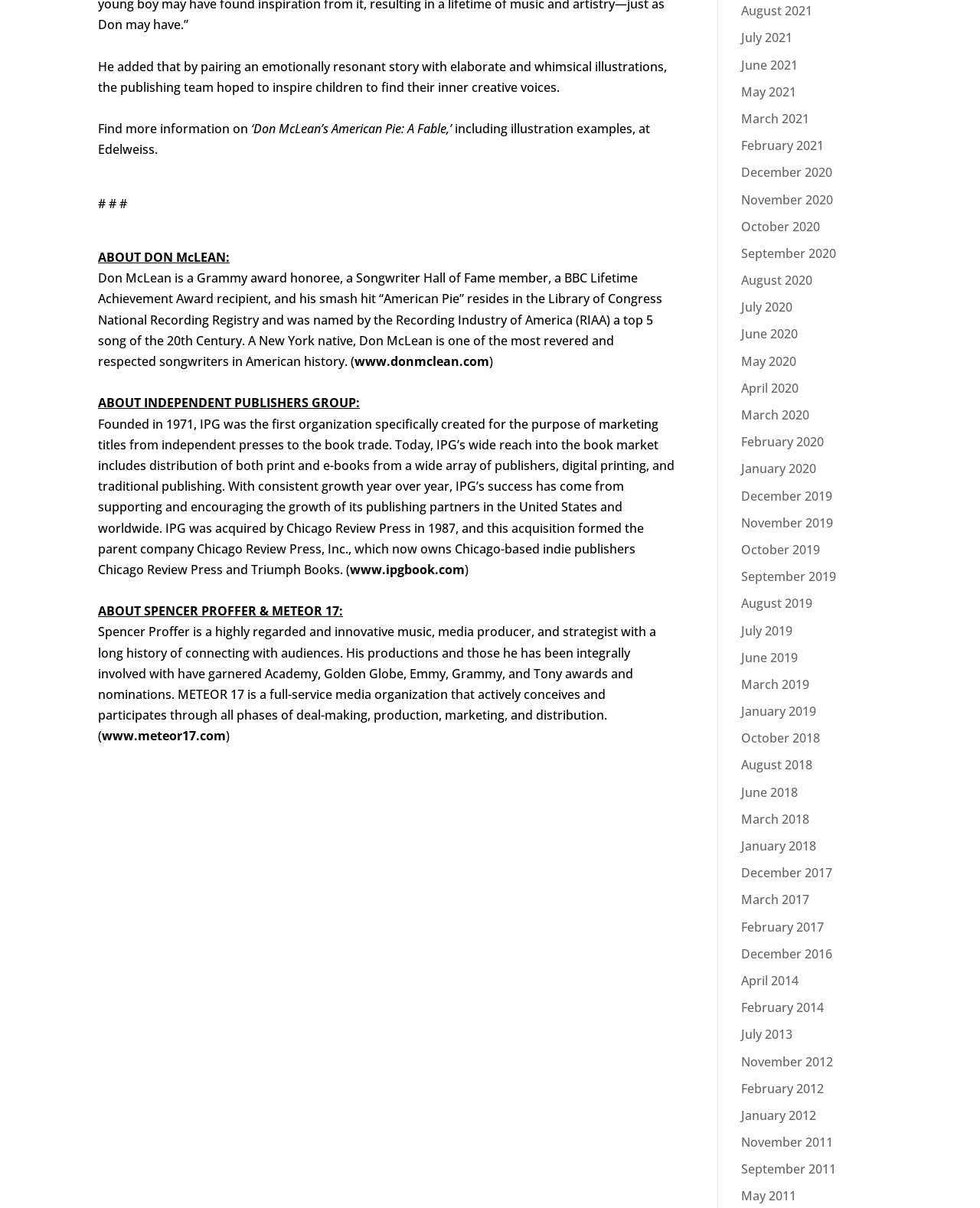Determine the bounding box coordinates of the UI element described by: "www.meteor17.com".

[0.104, 0.602, 0.23, 0.616]